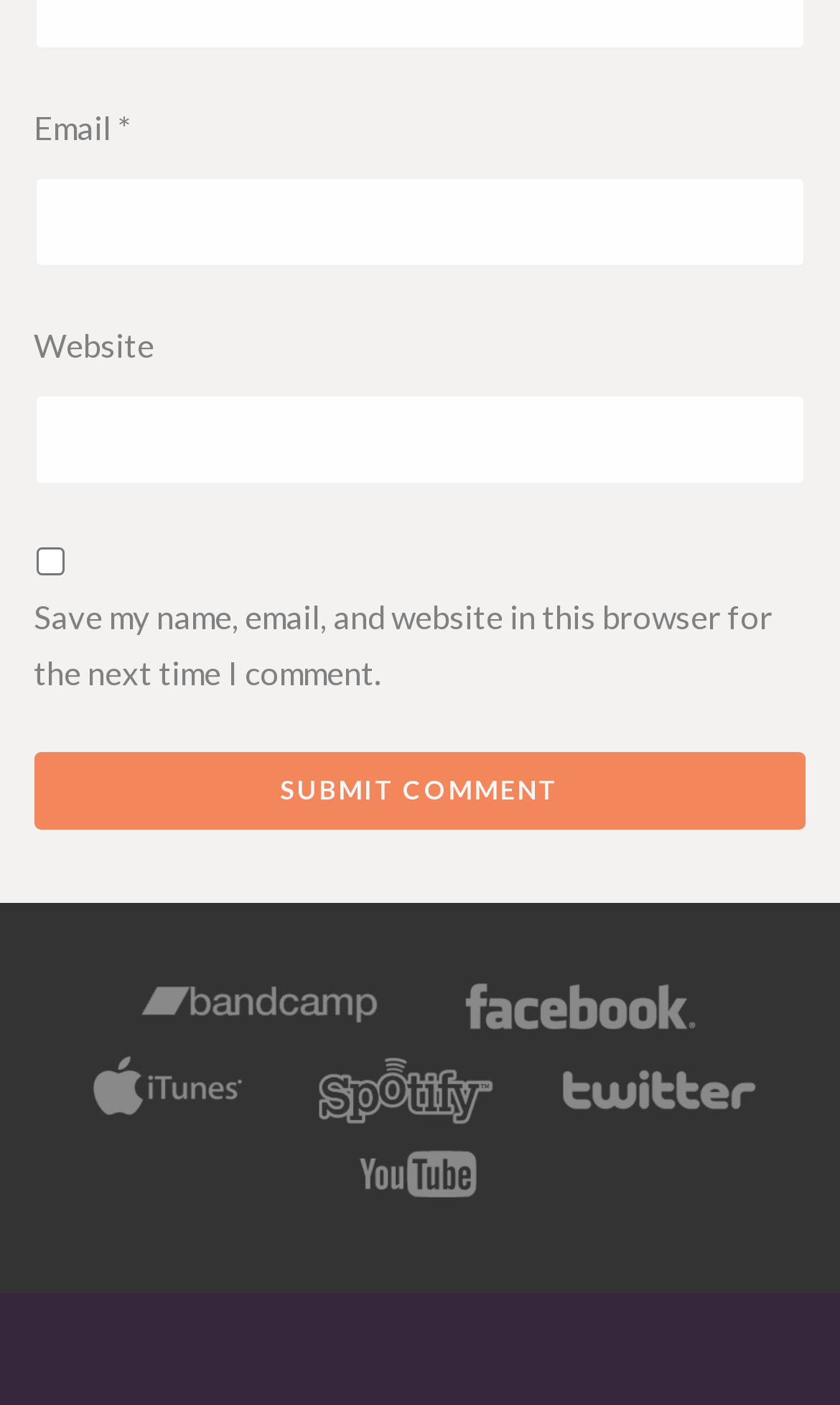Using the provided description: "parent_node: Email * name="email"", find the bounding box coordinates of the corresponding UI element. The output should be four float numbers between 0 and 1, in the format [left, top, right, bottom].

[0.04, 0.126, 0.96, 0.19]